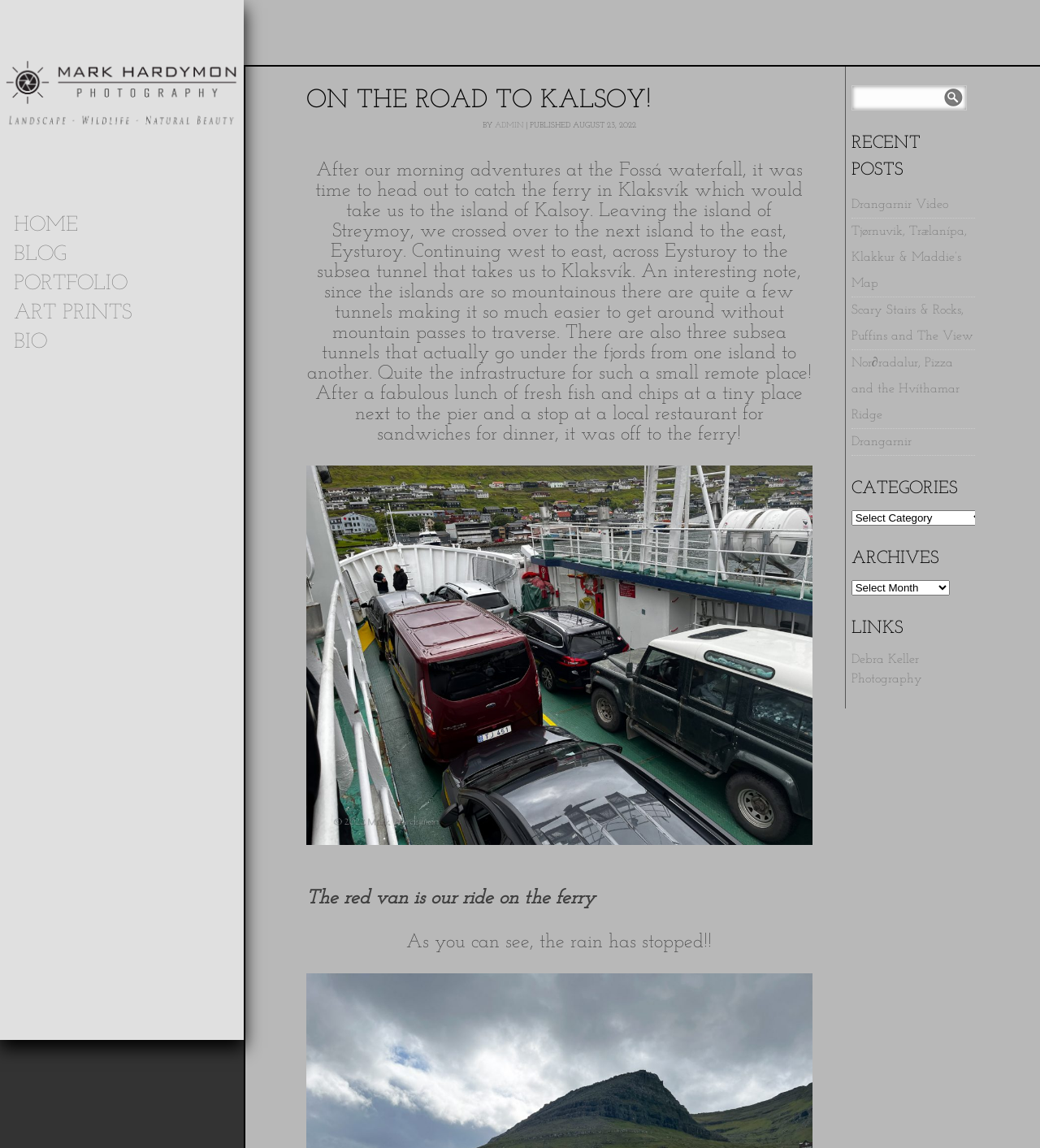What is the photographer's name?
Please look at the screenshot and answer in one word or a short phrase.

Mark HardyMon